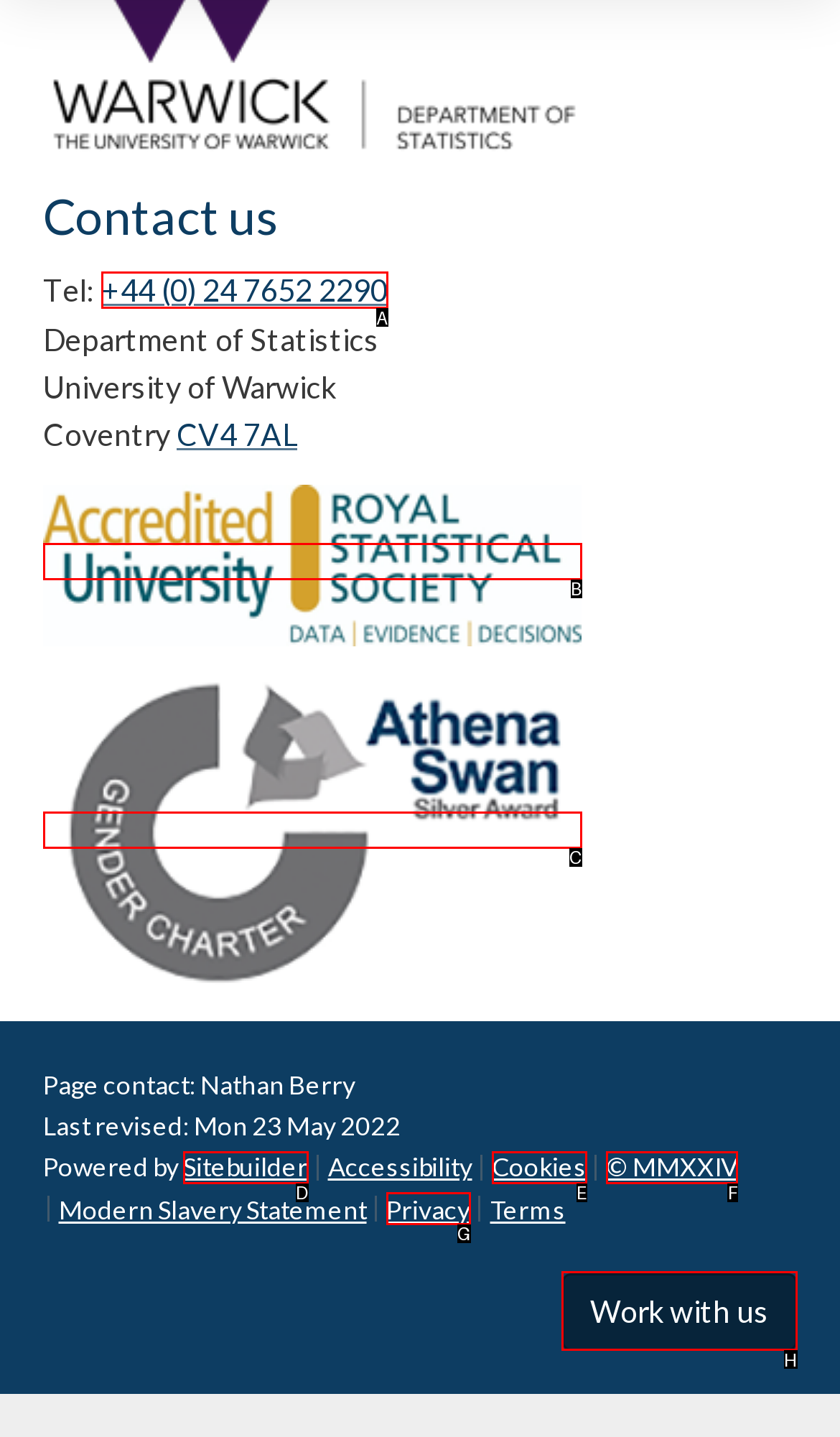Choose the correct UI element to click for this task: view April 2020 Answer using the letter from the given choices.

None